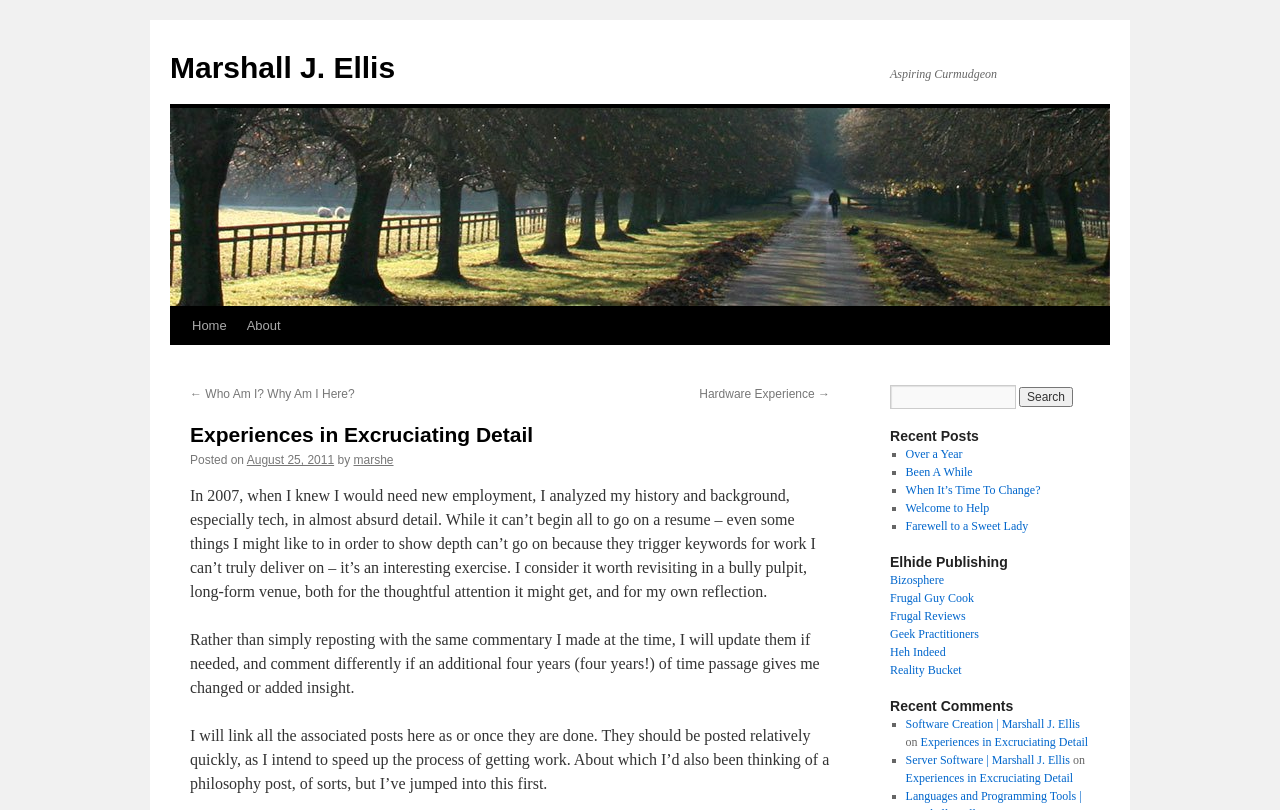How many recent comments are listed?
Answer the question with a detailed and thorough explanation.

The recent comments are listed under the heading 'Recent Comments', and there are three list markers (■) with corresponding links and text. Therefore, there are three recent comments listed.